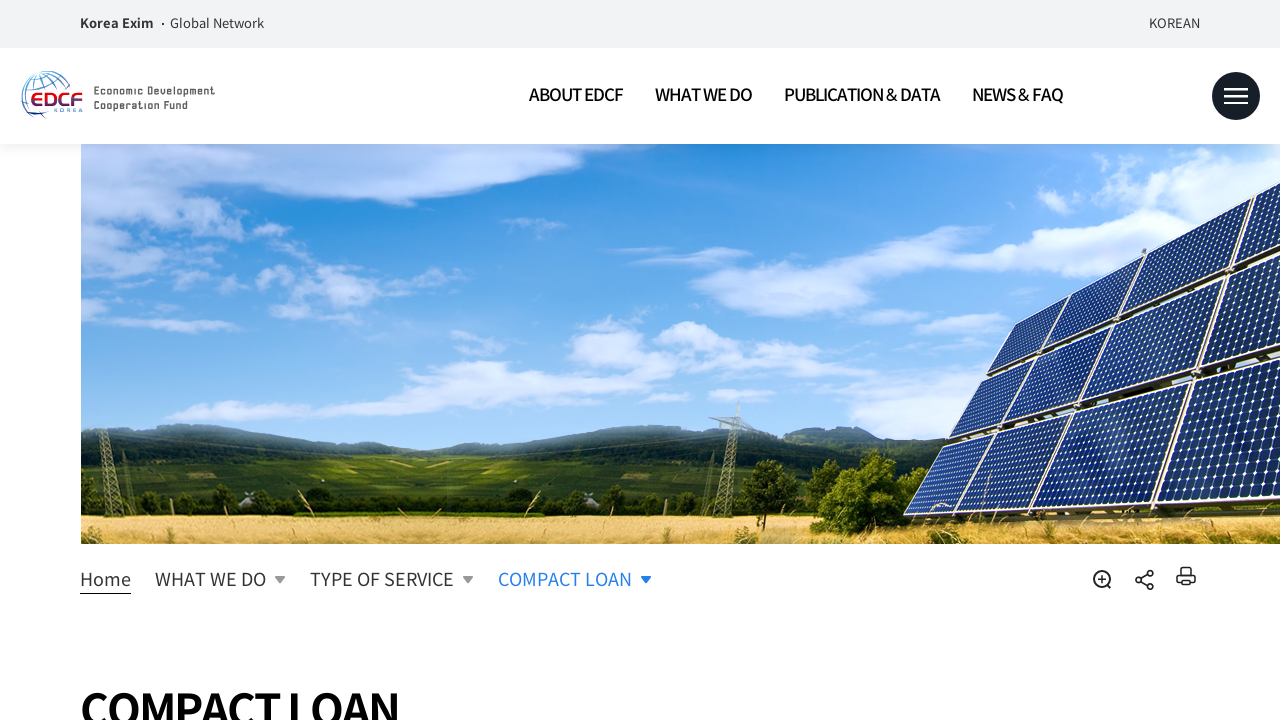From the image, can you give a detailed response to the question below:
What is the language of the webpage?

The language of the webpage can be inferred from the presence of English text throughout the webpage, including the heading element 'EDCF - Economic Development Cooperation Fund' and the link elements within the navigation element 'KEXIM BANK UK menu'.